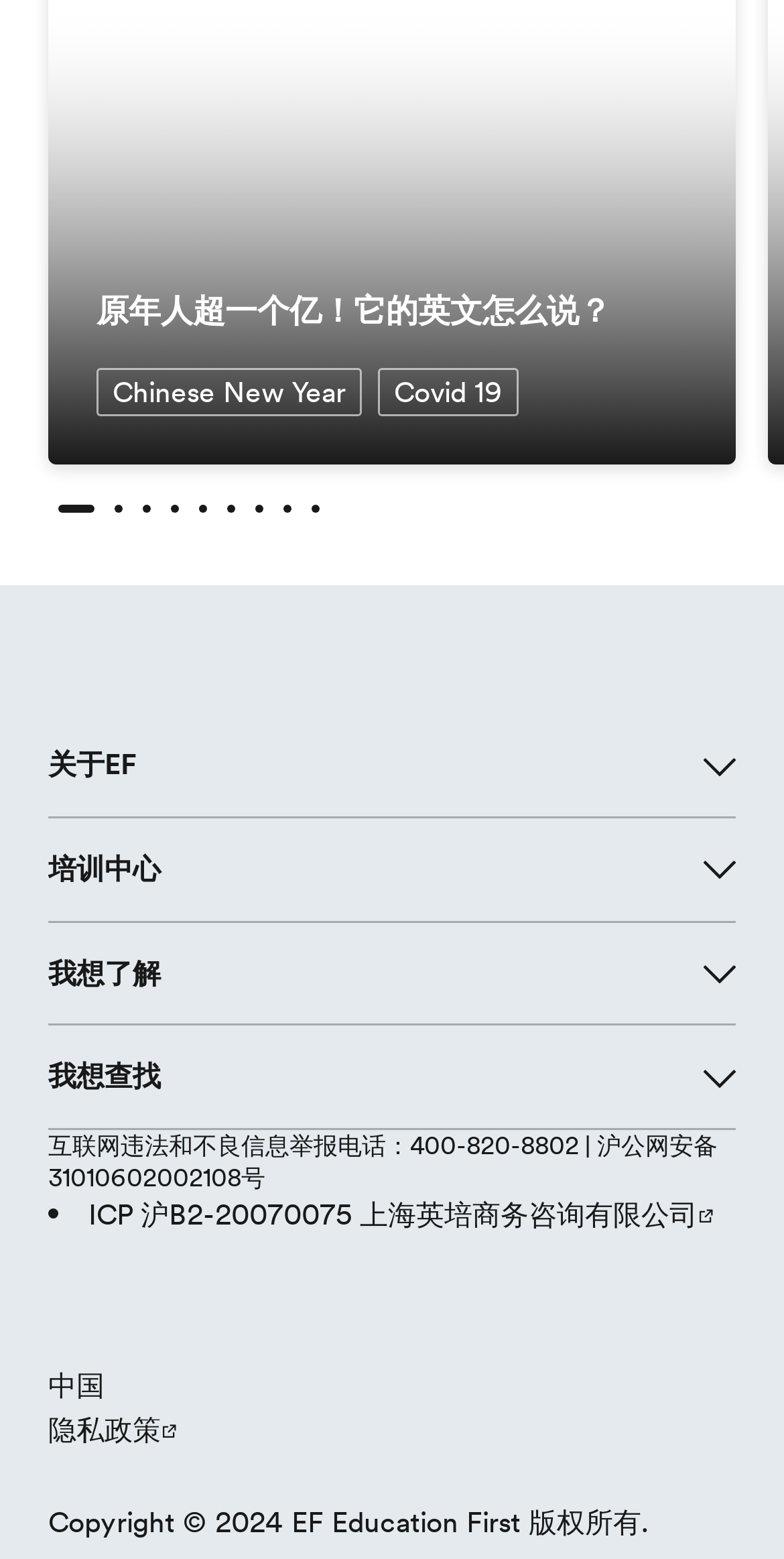What is the topic of the heading?
Can you give a detailed and elaborate answer to the question?

The heading '原年人超一个亿！它的英文怎么说？' is related to Chinese New Year, and there is also a generic element 'Chinese New Year' nearby, which suggests that the topic of the heading is Chinese New Year.